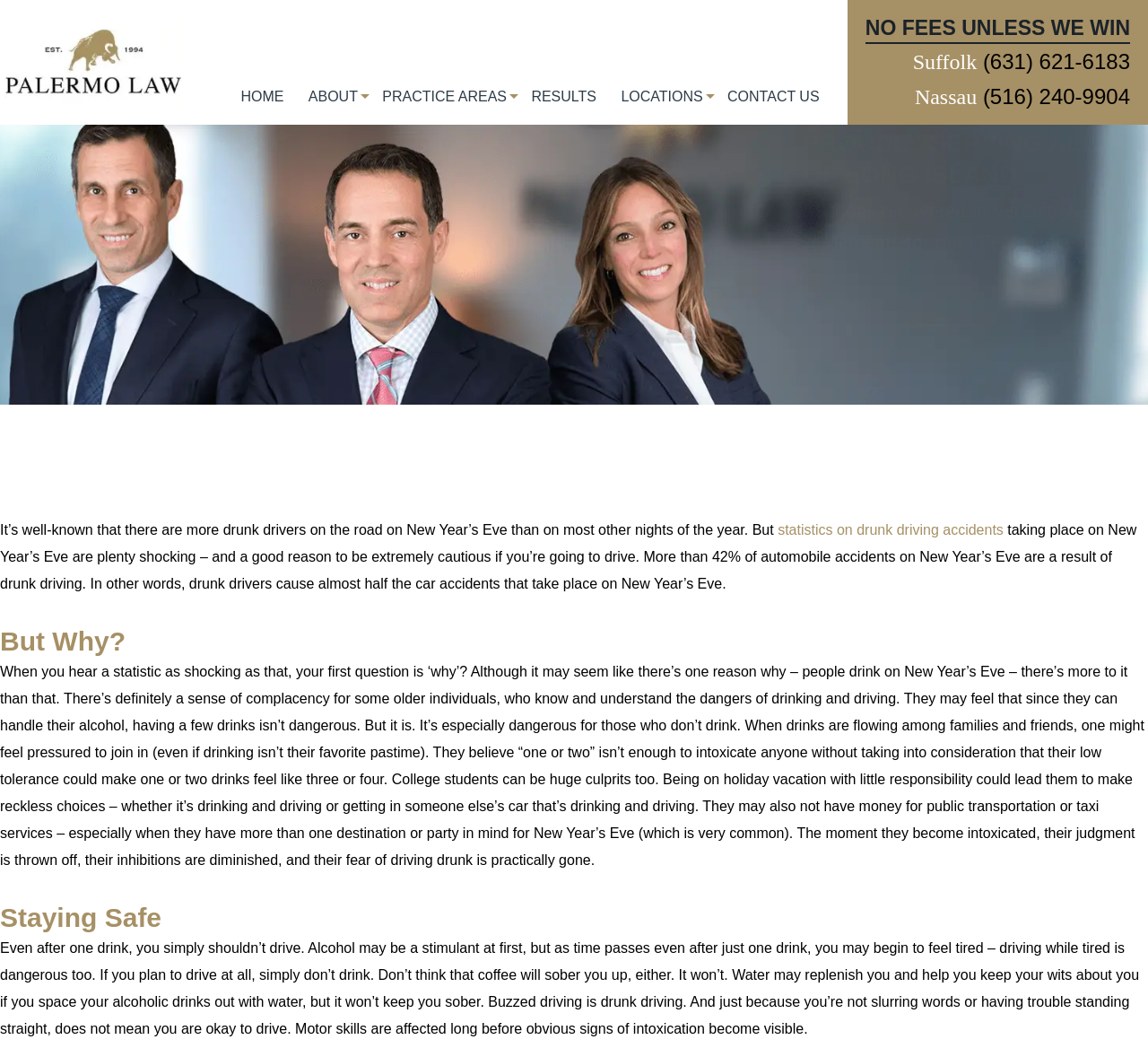Provide your answer to the question using just one word or phrase: What is the phone number for Nassau?

(516) 240-9904